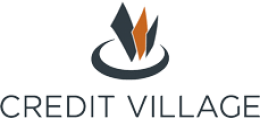What font style is used for the name 'CREDIT VILLAGE'?
Please answer the question with a single word or phrase, referencing the image.

Bold, modern